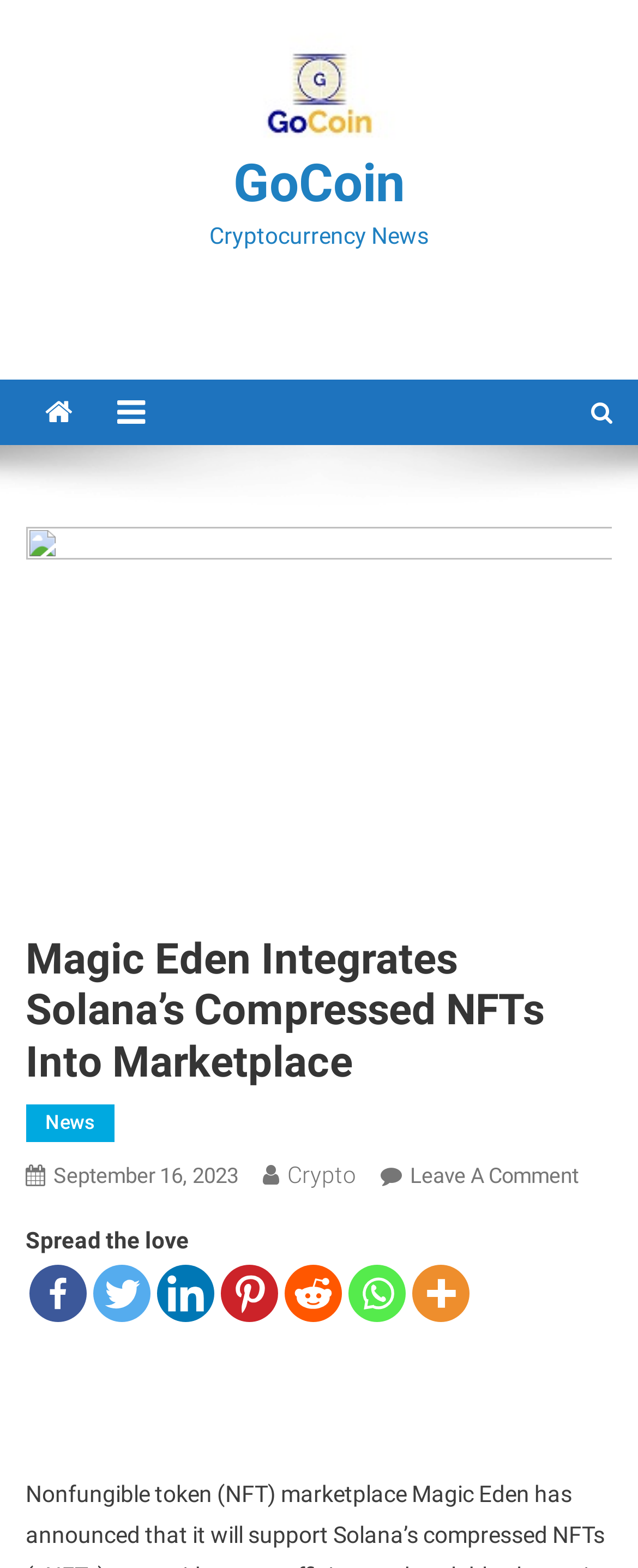Extract the primary header of the webpage and generate its text.

Magic Eden Integrates Solana’s Compressed NFTs Into Marketplace